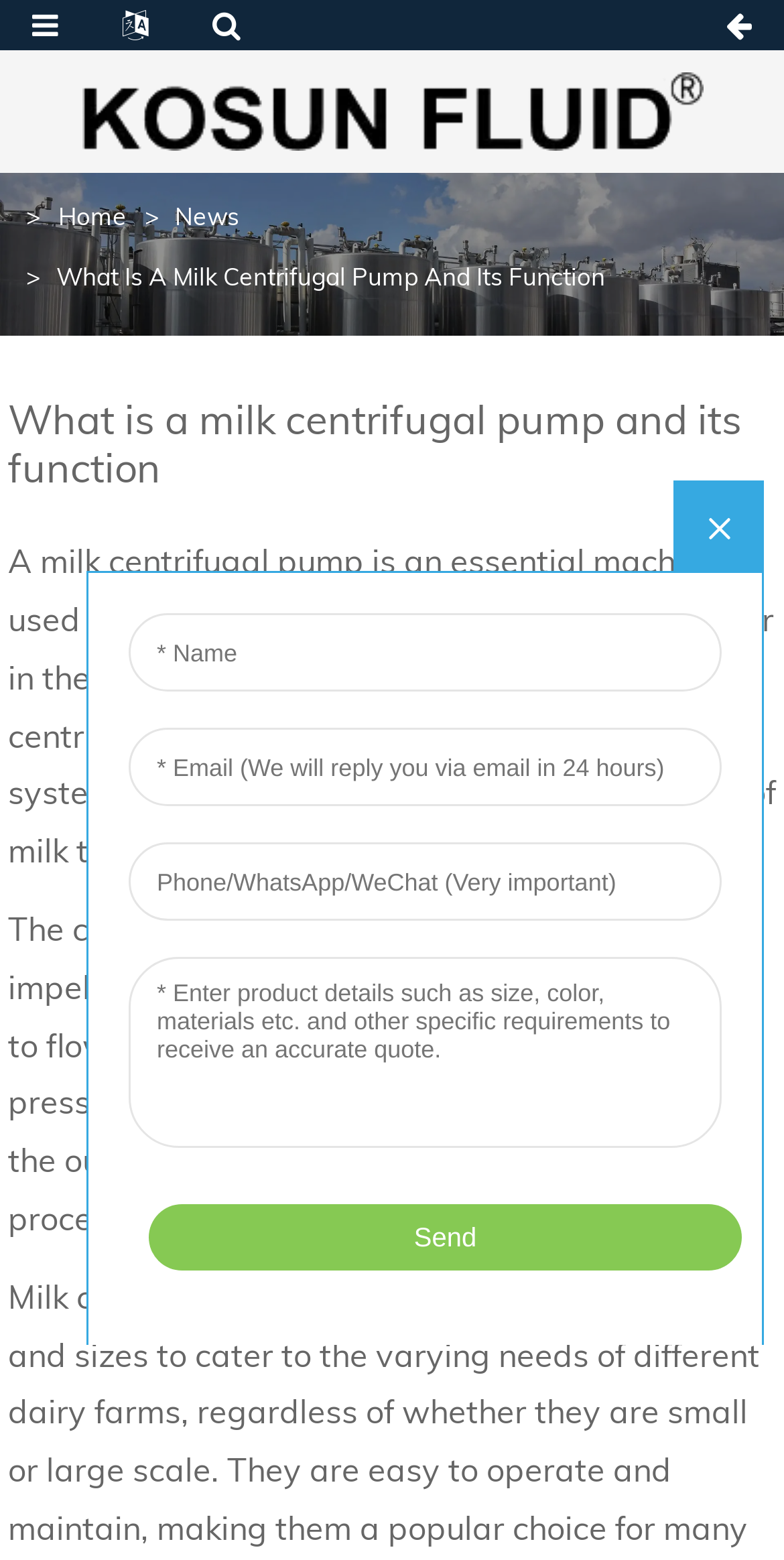What is the outcome of the pressure gradient created by a milk centrifugal pump?
Examine the screenshot and reply with a single word or phrase.

Milk is propelled towards outlet port